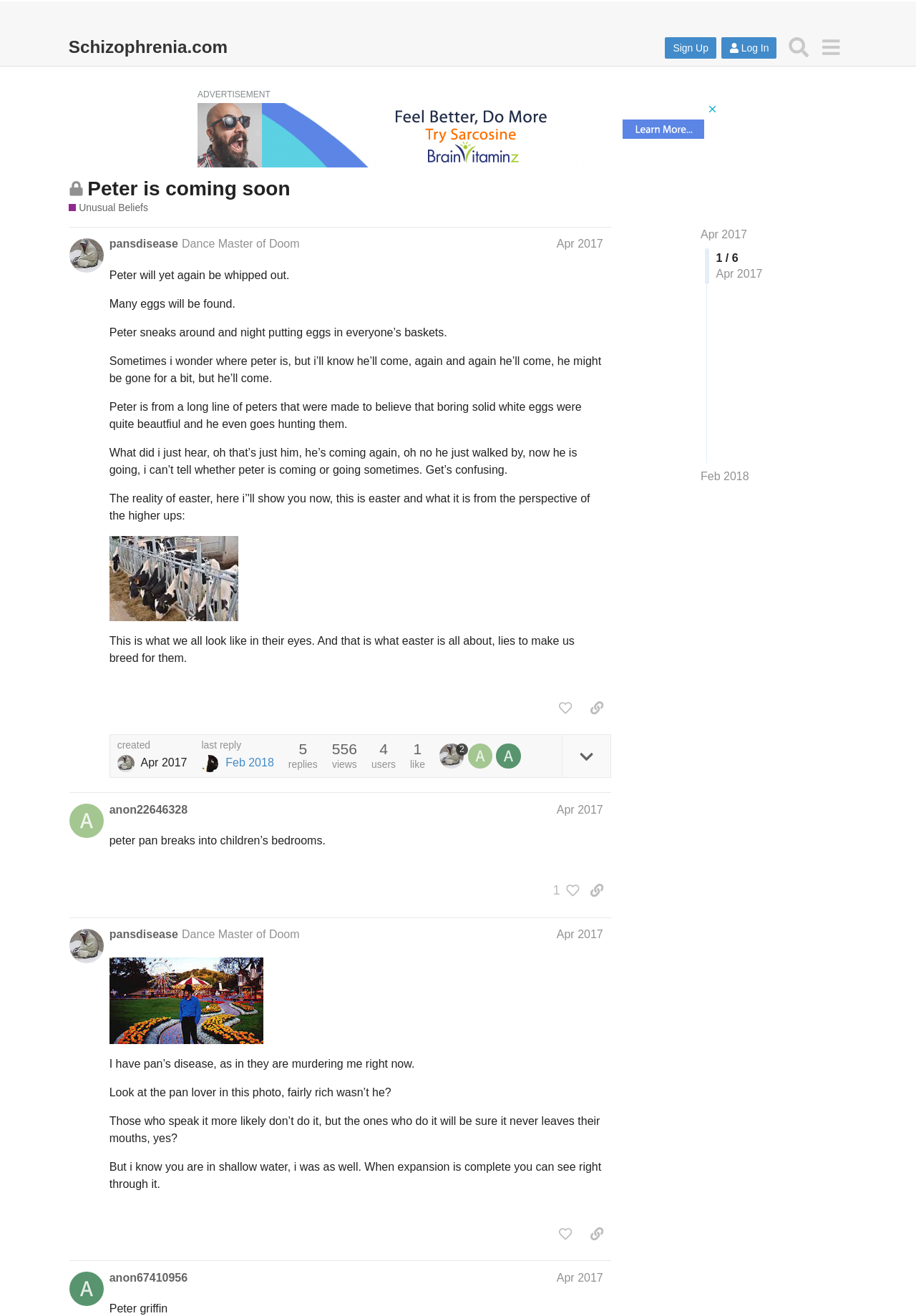Highlight the bounding box coordinates of the element you need to click to perform the following instruction: "Follow the Scripture link 'Mt. 4:4'."

None